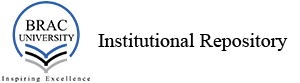Break down the image into a detailed narrative.

The image features the logo and title of the "BRAC University Institutional Repository." The logo includes a stylized depiction of an open book, symbolizing knowledge and learning, accompanied by the university's name prominently displayed above it. The repository aims to collect, preserve, and provide access to the academic research produced by the university, reinforcing its commitment to inspiring excellence in education and scholarship. The clean design emphasizes professionalism and academic integrity, serving as a gateway to valuable educational resources.